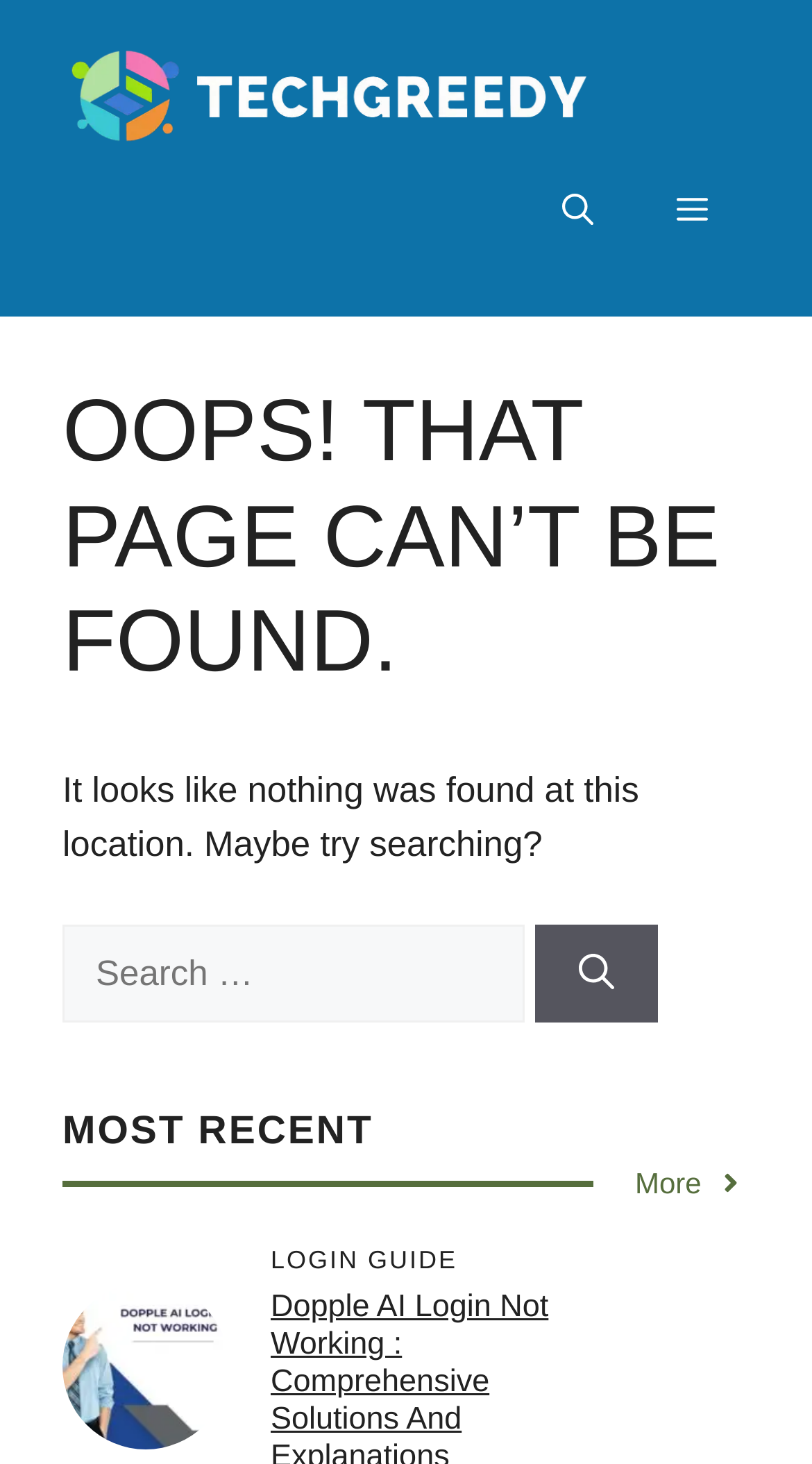Determine and generate the text content of the webpage's headline.

OOPS! THAT PAGE CAN’T BE FOUND.